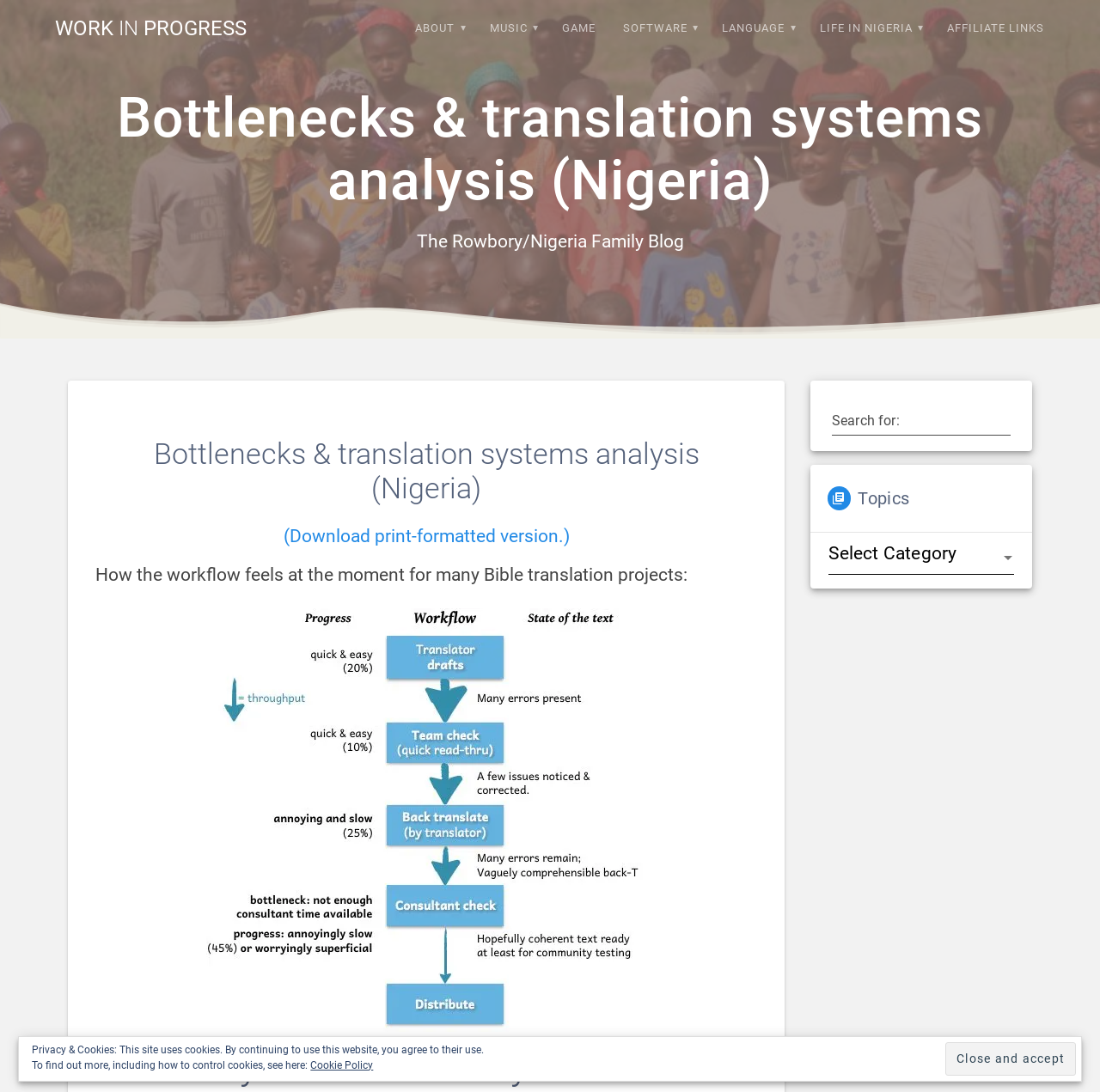What is the purpose of the link '(Download print-formatted version.)'?
Look at the image and provide a short answer using one word or a phrase.

To download a print-formatted version